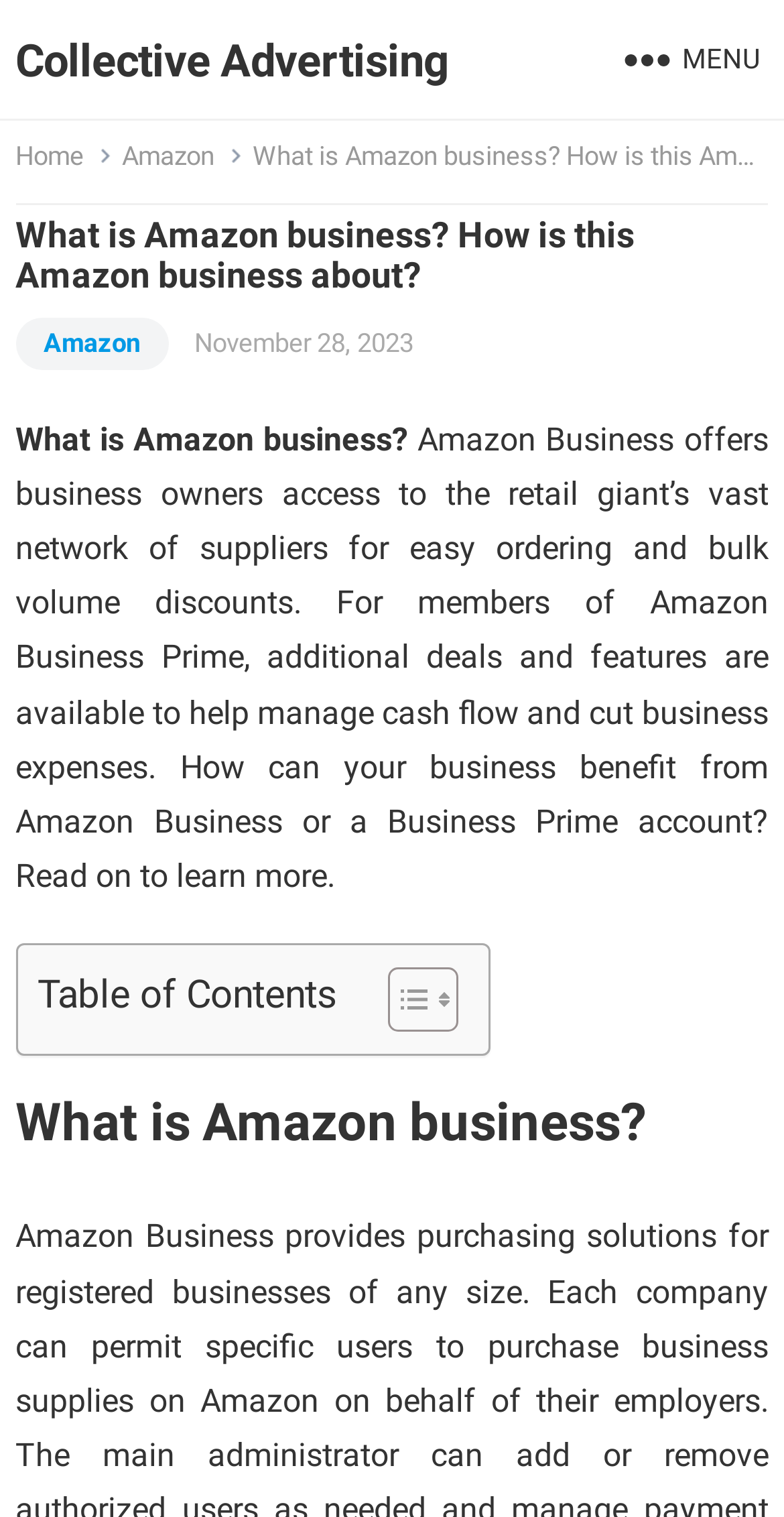Predict the bounding box for the UI component with the following description: "Collective Advertising".

[0.02, 0.0, 0.574, 0.08]